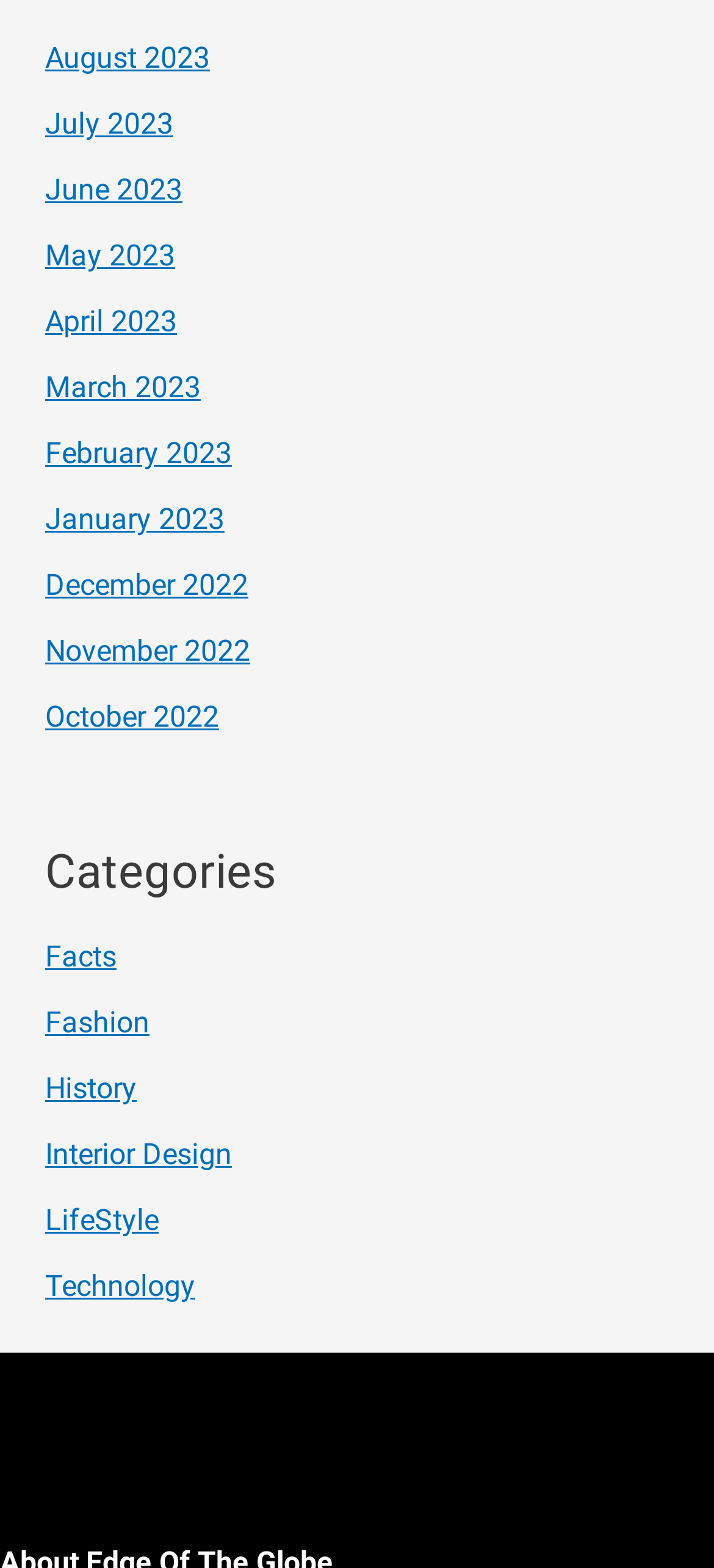Review the image closely and give a comprehensive answer to the question: How many links are there under the 'Categories' heading?

I can count the links under the 'Categories' heading, which are Facts, Fashion, History, Interior Design, LifeStyle, and Technology, making a total of 7 links.